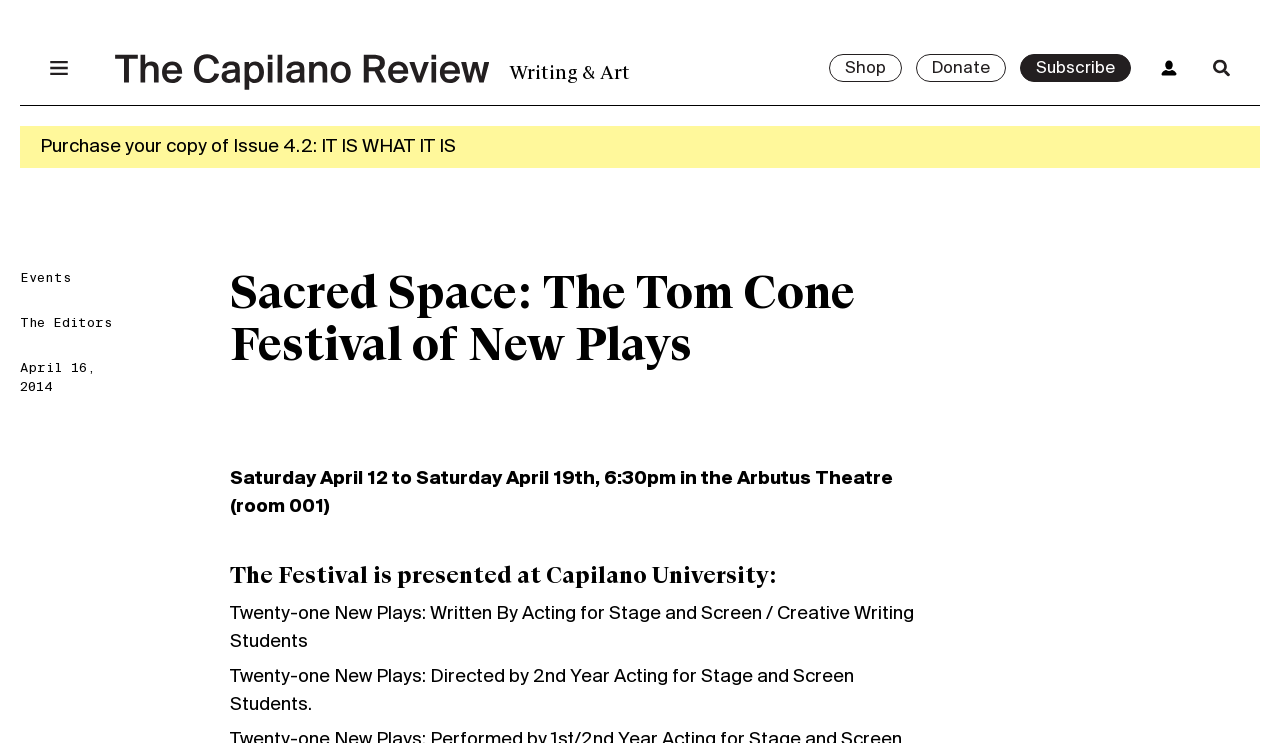Explain the webpage's design and content in an elaborate manner.

The webpage appears to be an event page for the Tom Cone Festival of New Plays, presented at Capilano University. At the top left, there is a link and an image of "The Capilano Review". To the right of the image, there is a heading "Writing & Art". 

On the top right, there are three links: "Shop", "Donate", and "Subscribe", aligned horizontally. Next to these links, there are two more links. 

Below the top section, there is a prominent link "Purchase your copy of Issue 4.2: IT IS WHAT IT IS" on the left side. To the right of this link, there is a section with several headings and links. The headings are "Events", "The Editors", and a date "April 16, 2014". 

Below this section, there is a main content area with several headings. The first heading is "Sacred Space: The Tom Cone Festival of New Plays". This is followed by a paragraph of text describing the event: "Saturday April 12 to Saturday April 19th, 6:30pm in the Arbutus Theatre (room 001)". The next two headings provide more information about the festival: "The Festival is presented at Capilano University:" and "Twenty-one New Plays: Written By Acting for Stage and Screen / Creative Writing Students". The final heading is "Twenty-one New Plays: Directed by 2nd Year Acting for Stage and Screen Students."